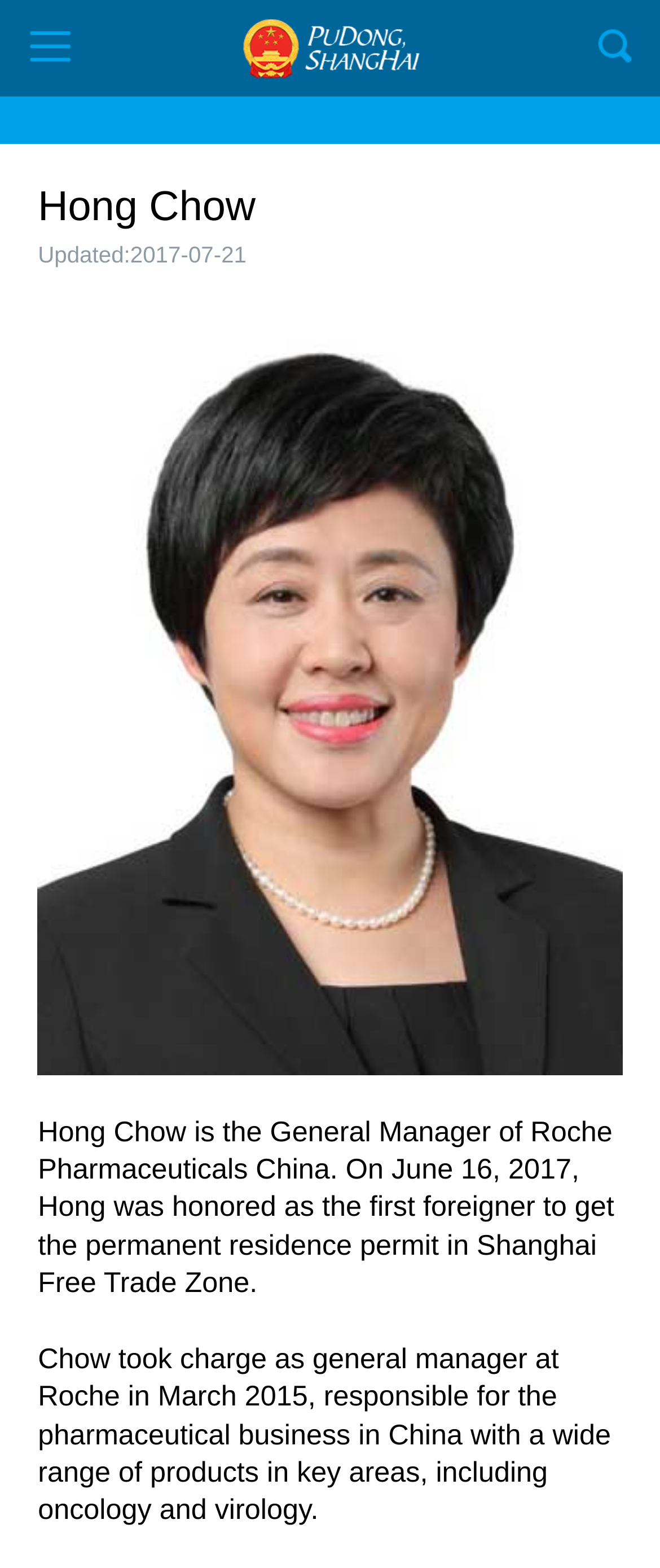What is Hong Chow's position at Roche Pharmaceuticals China?
Refer to the image and provide a concise answer in one word or phrase.

General Manager